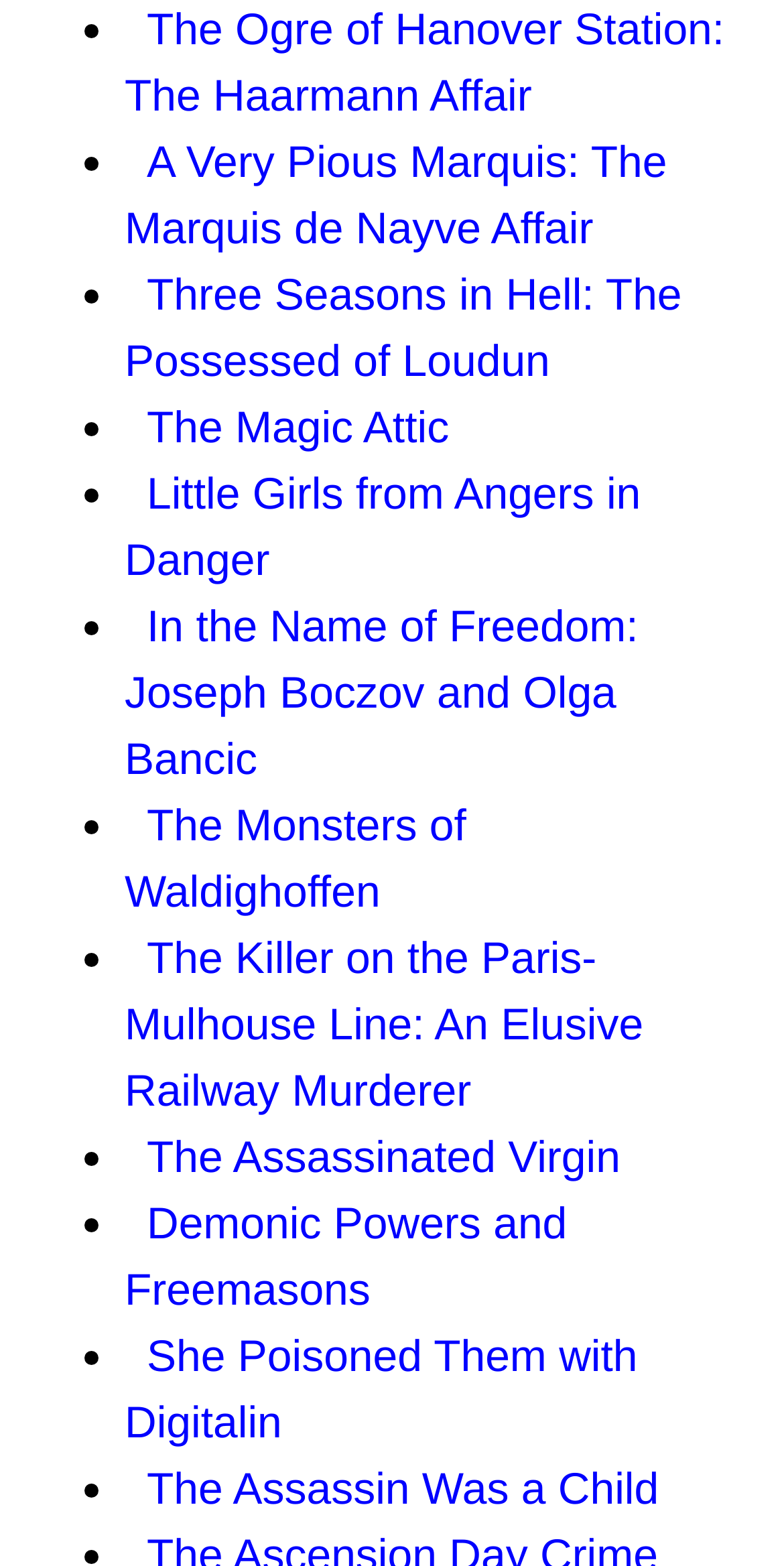Please identify the bounding box coordinates of the area I need to click to accomplish the following instruction: "Visit A Very Pious Marquis: The Marquis de Nayve Affair".

[0.159, 0.088, 0.851, 0.162]